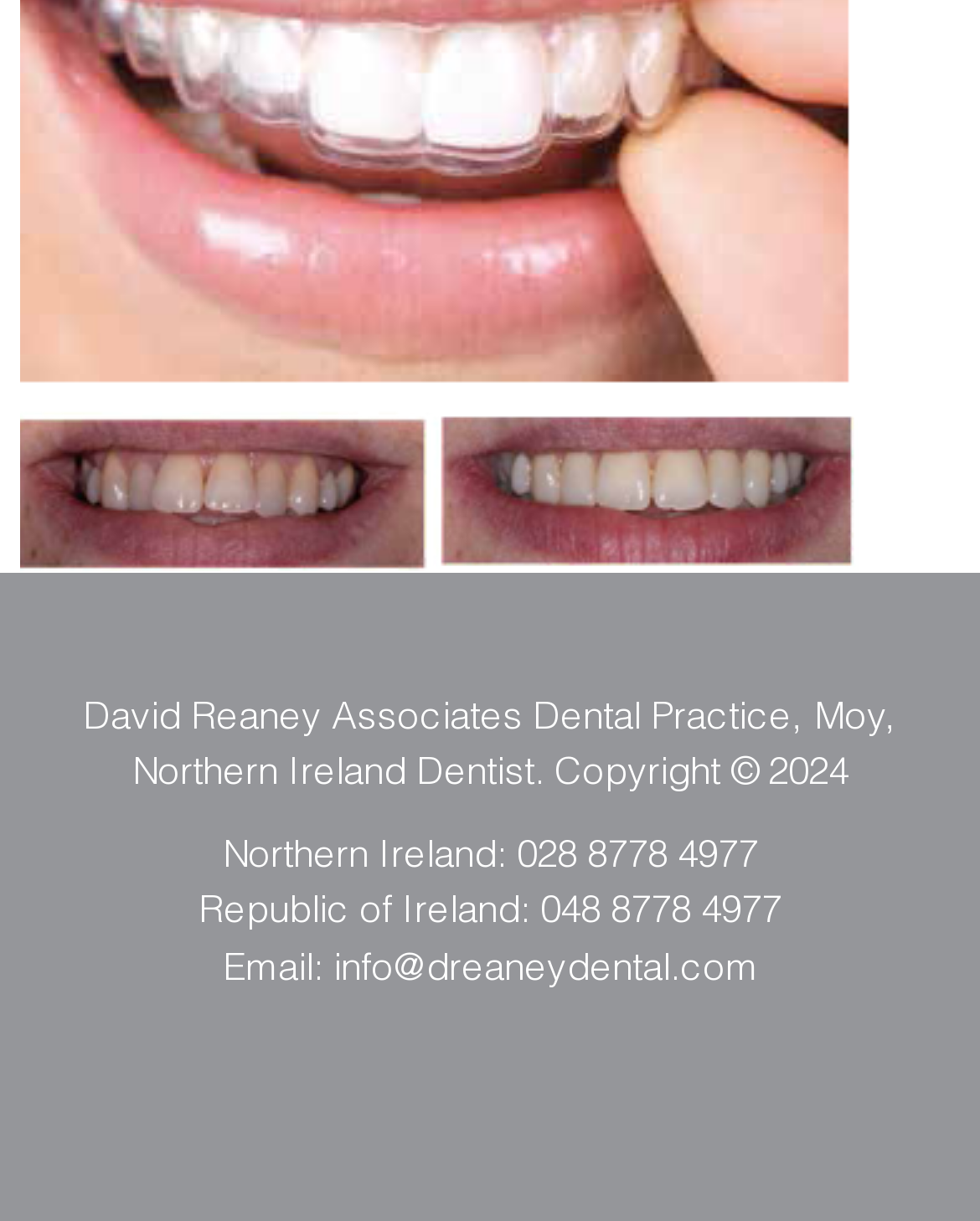What is the phone number for Northern Ireland?
Provide a detailed answer to the question, using the image to inform your response.

The phone number for Northern Ireland can be found in the link element next to the static text 'Northern Ireland:', which is located in the middle of the page.